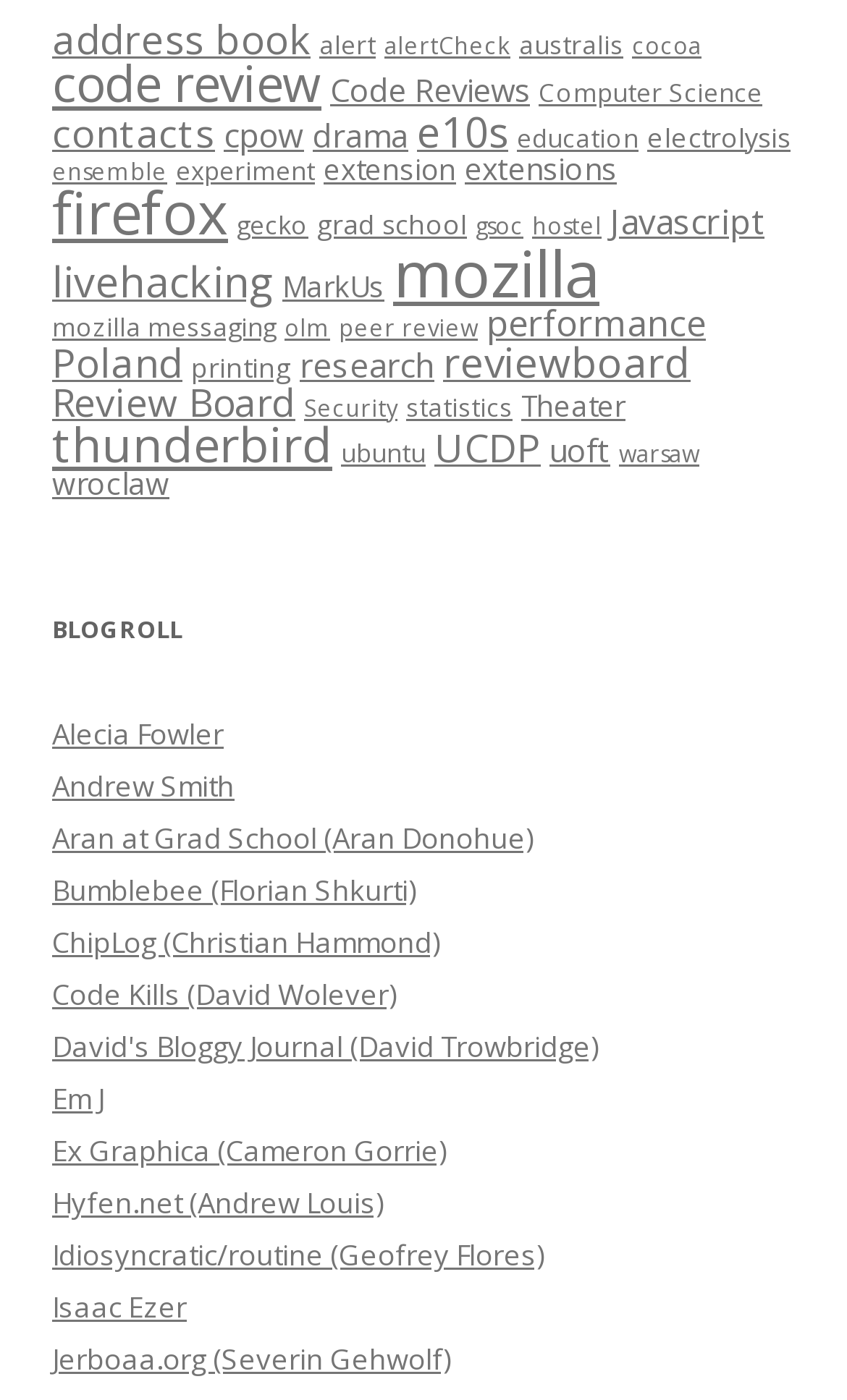How many items are in 'firefox'? From the image, respond with a single word or brief phrase.

62